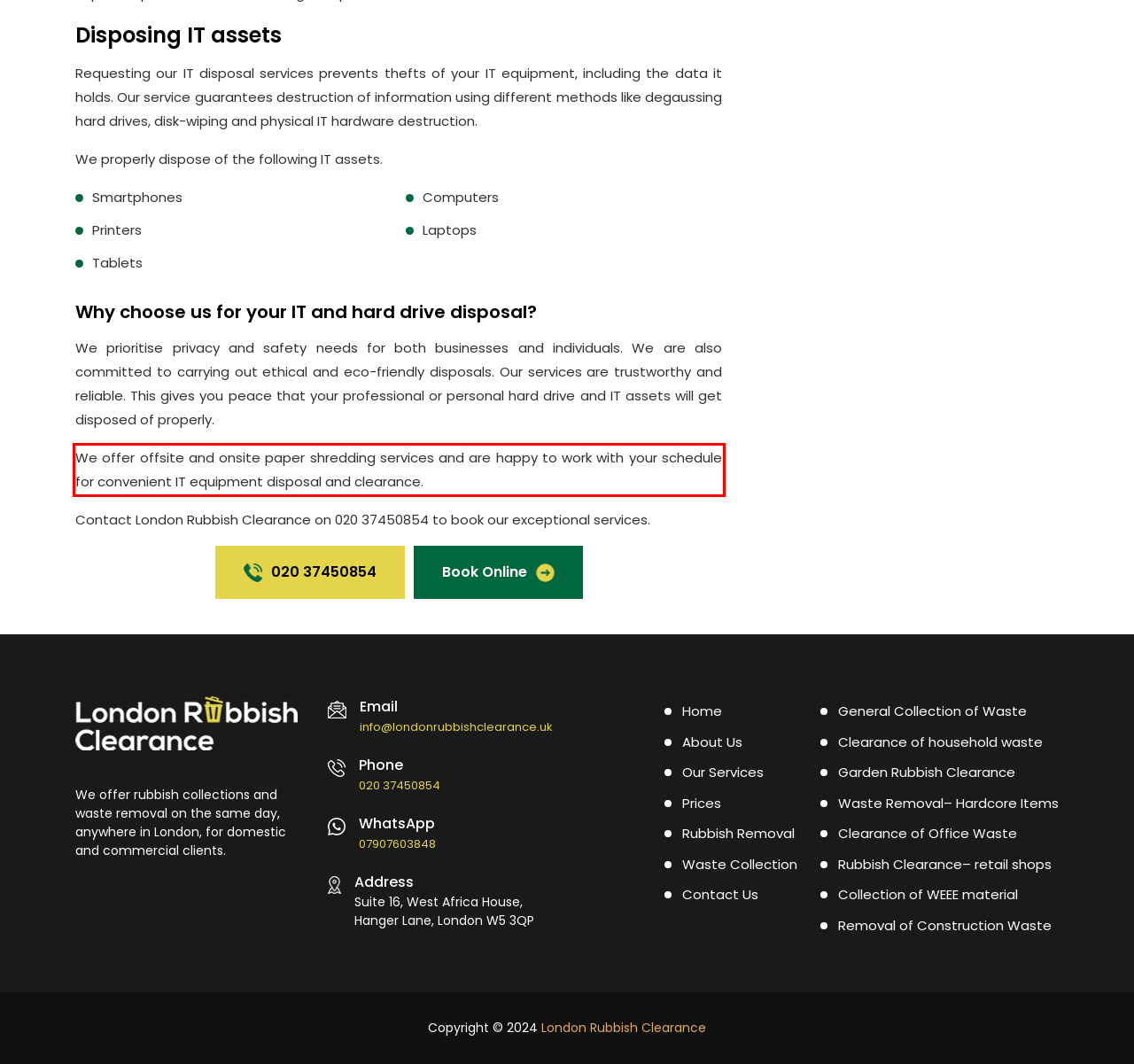Analyze the webpage screenshot and use OCR to recognize the text content in the red bounding box.

We offer offsite and onsite paper shredding services and are happy to work with your schedule for convenient IT equipment disposal and clearance.